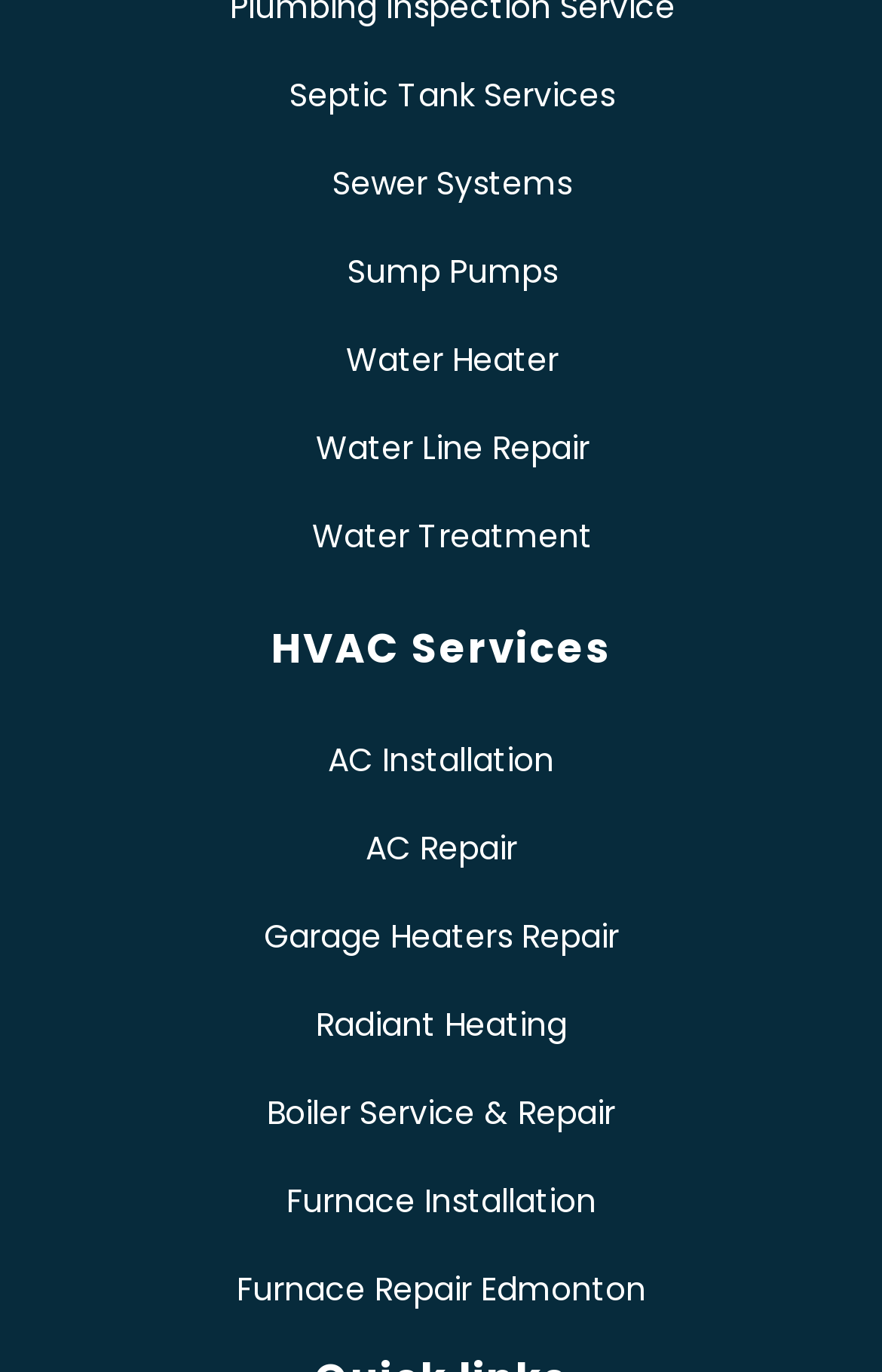How many plumbing services are listed?
Provide an in-depth answer to the question, covering all aspects.

I counted the number of links at the top of the page, which are 'Septic Tank Services', 'Sewer Systems', 'Sump Pumps', 'Water Heater', 'Water Line Repair', and 'Water Treatment', totaling 6 plumbing services.